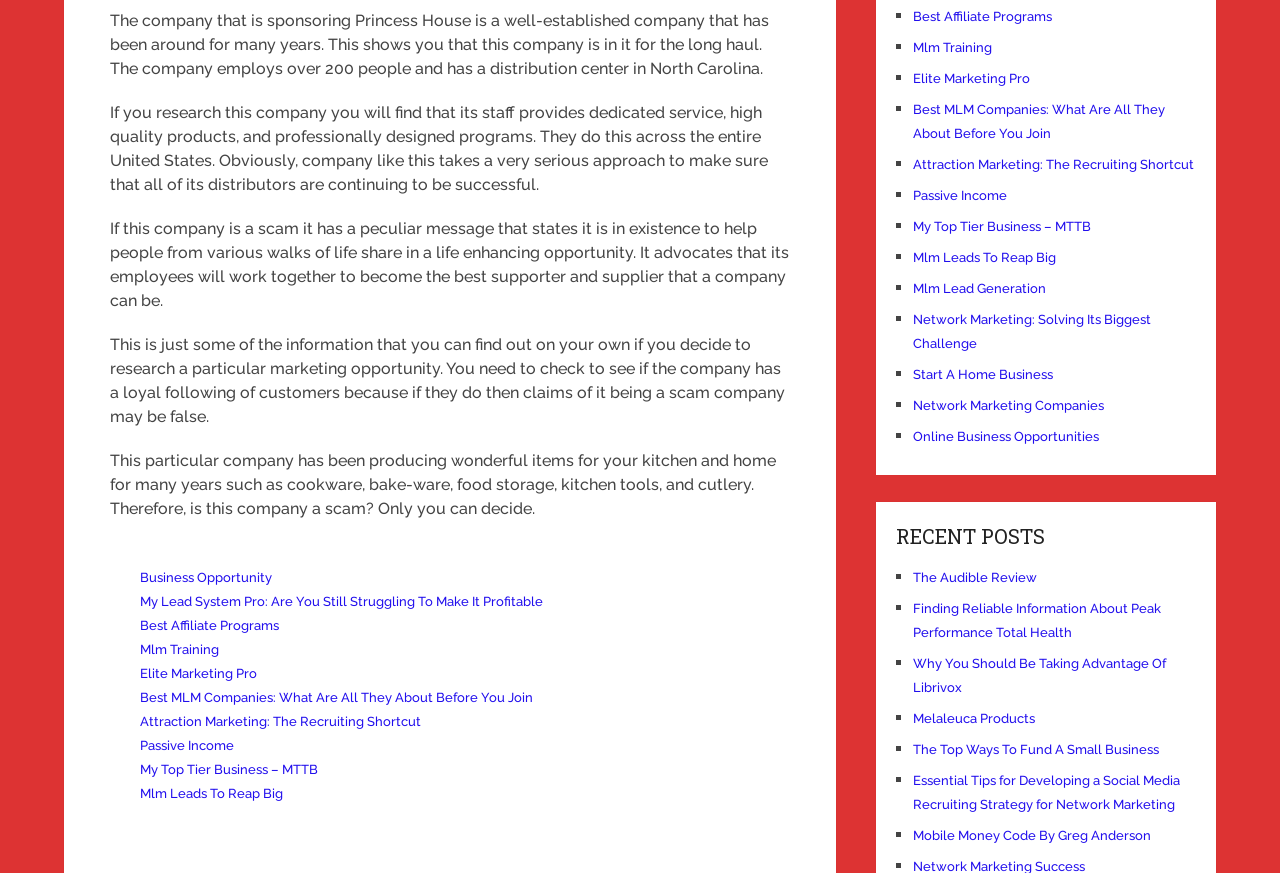Please determine the bounding box coordinates of the element's region to click in order to carry out the following instruction: "Click on 'Best Affiliate Programs'". The coordinates should be four float numbers between 0 and 1, i.e., [left, top, right, bottom].

[0.713, 0.01, 0.822, 0.027]